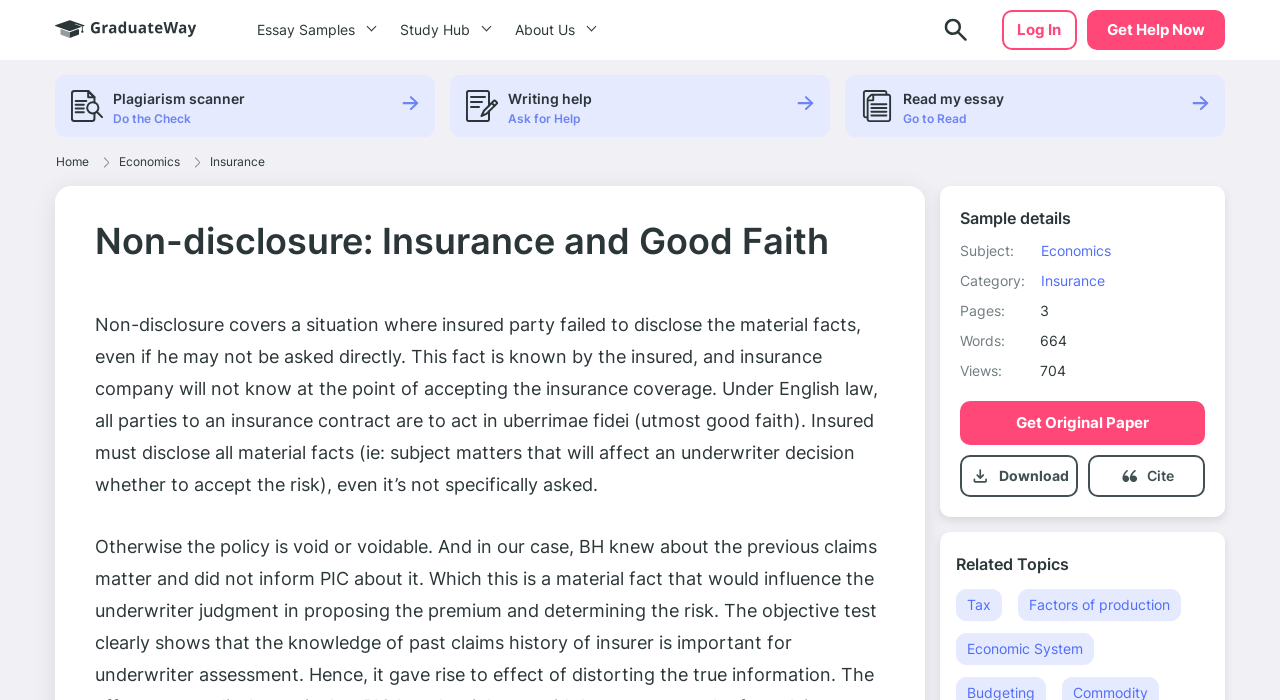Identify the bounding box for the UI element specified in this description: "Factors of production". The coordinates must be four float numbers between 0 and 1, formatted as [left, top, right, bottom].

[0.795, 0.841, 0.923, 0.887]